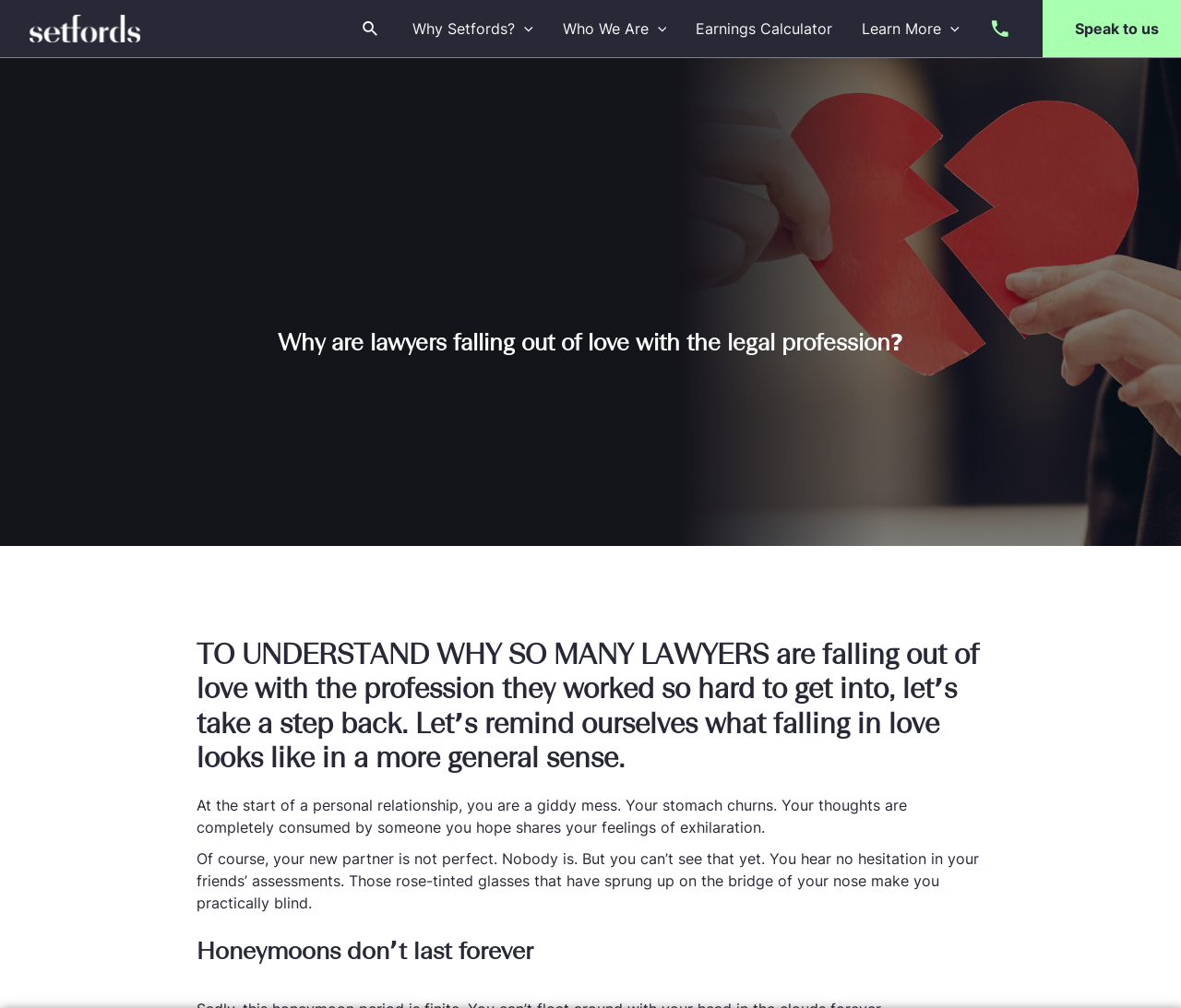Determine the bounding box coordinates for the UI element described. Format the coordinates as (top-left x, top-left y, bottom-right x, bottom-right y) and ensure all values are between 0 and 1. Element description: parent_node: Why Setfords? aria-label="Menu Toggle"

[0.436, 0.005, 0.451, 0.051]